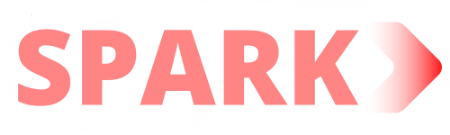Explain what is happening in the image with elaborate details.

The image features the word "SPARK" prominently displayed in a modern, stylized font. The first part of the word is rendered in a soft, coral pink color, while the "K" transitions elegantly into a gradient that fades into a lighter shade towards the right. This creates a dynamic and visually appealing look, suggesting motion or progress. Adjacent to the text is a rightward-pointing arrow, also in a matching coral hue, emphasizing direction and forward-thinking. This design could be representative of a brand, initiative, or concept that emphasizes innovation, creativity, or positive change.